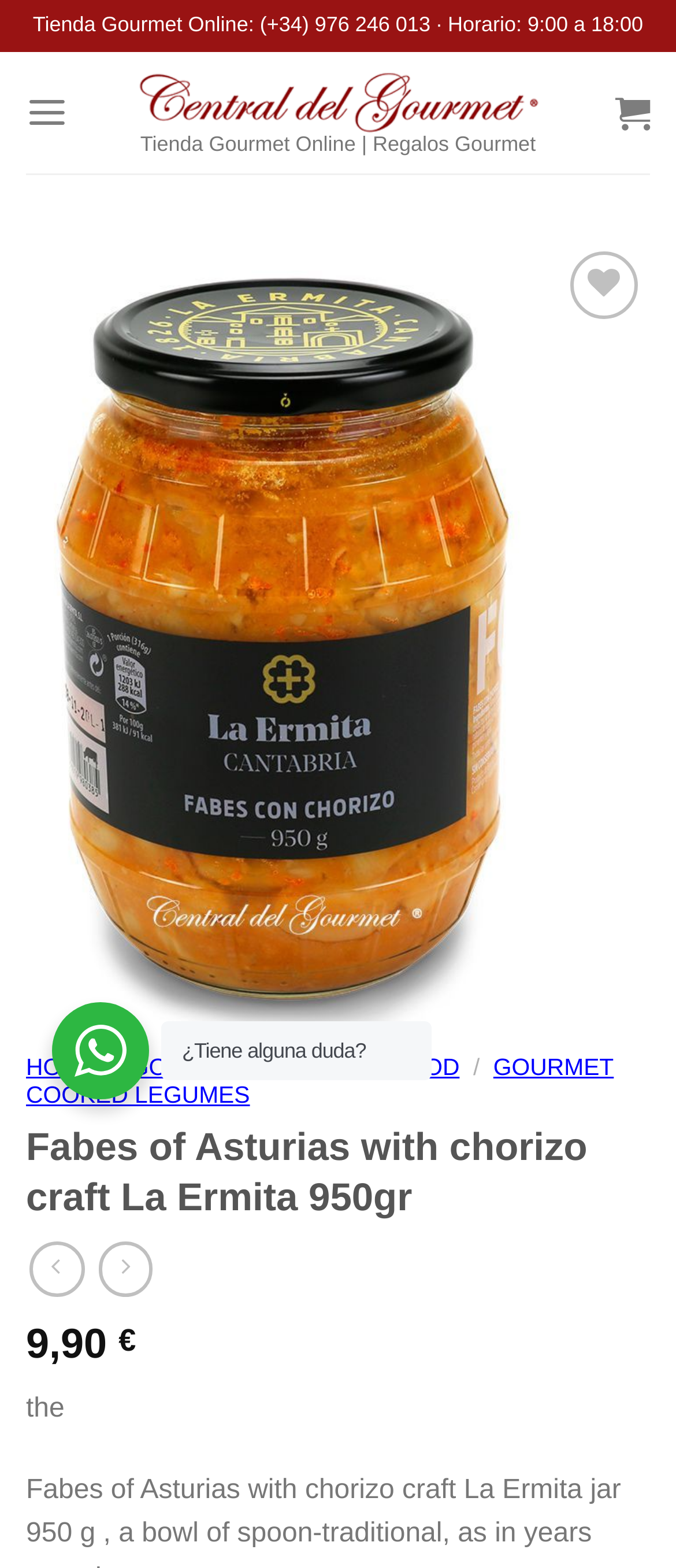Locate the bounding box coordinates of the clickable element to fulfill the following instruction: "Click on the 'HOME' link". Provide the coordinates as four float numbers between 0 and 1 in the format [left, top, right, bottom].

[0.038, 0.672, 0.143, 0.688]